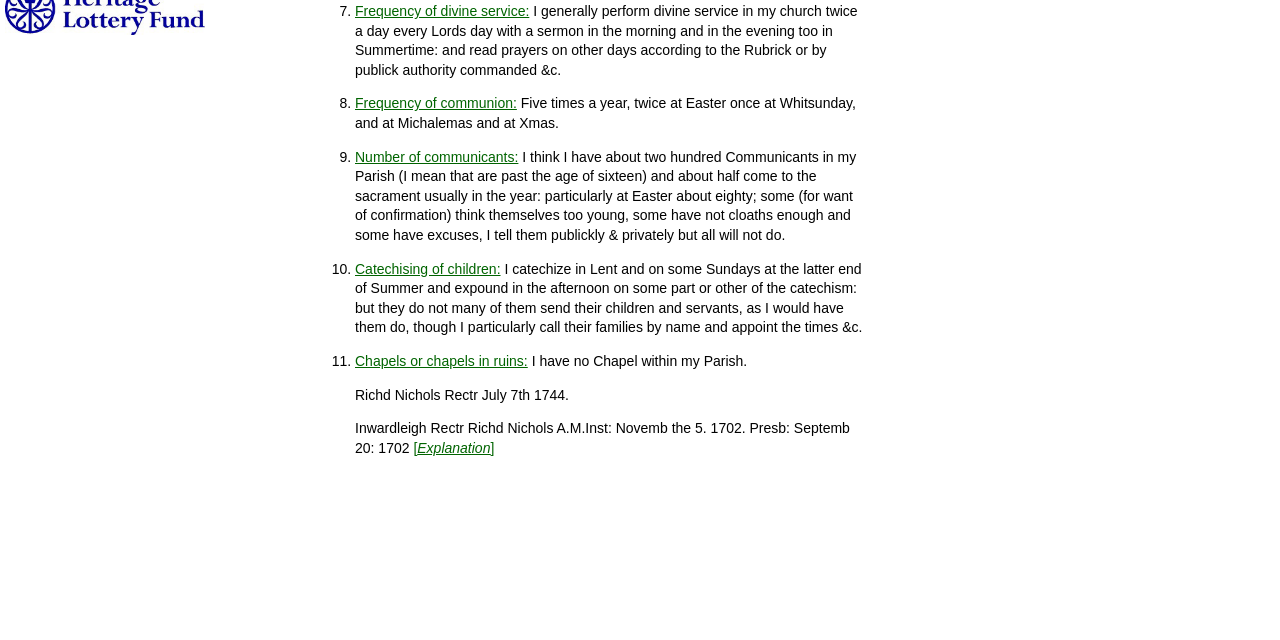Given the webpage screenshot, identify the bounding box of the UI element that matches this description: "ABOUT US".

None